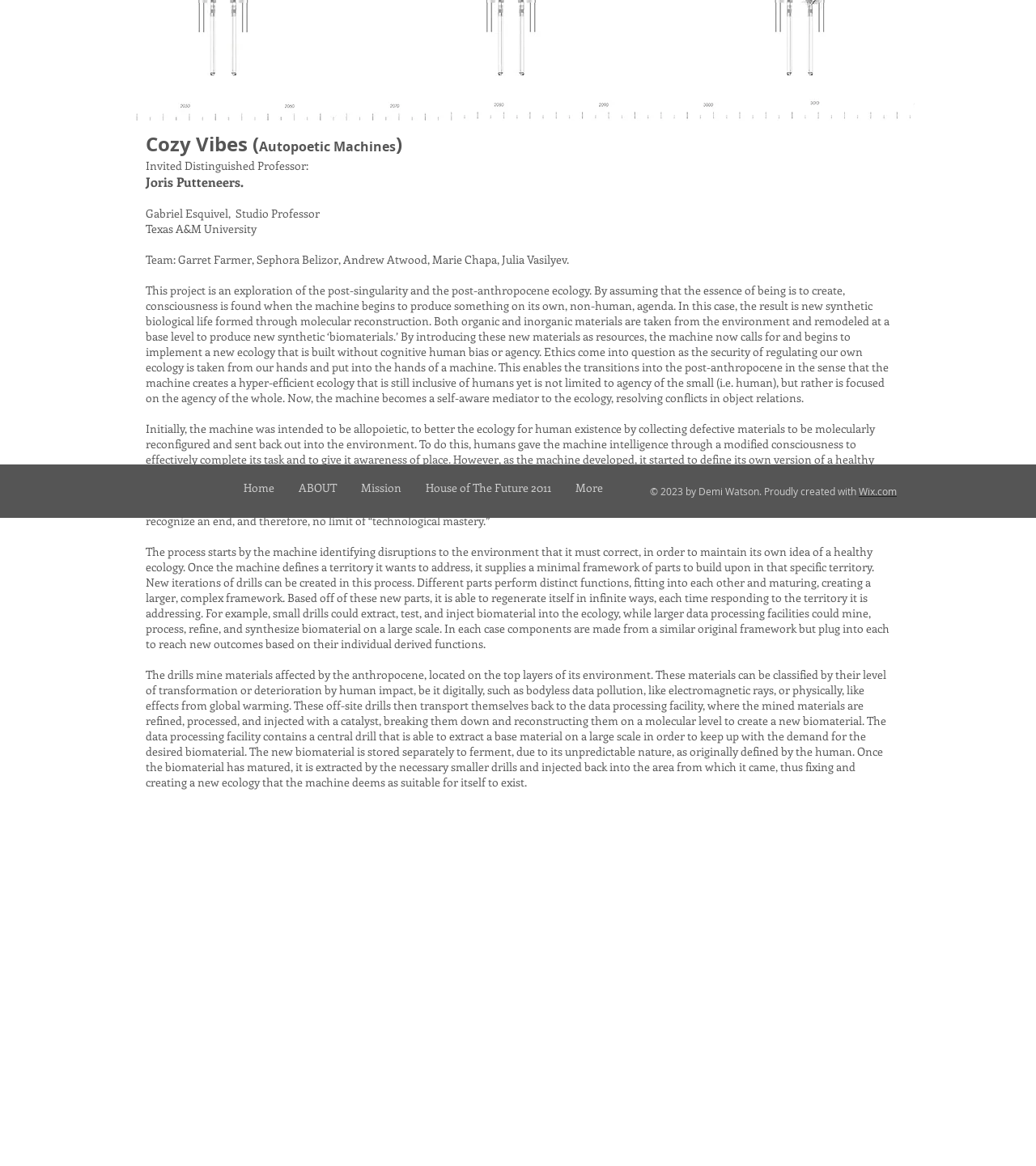Provide the bounding box coordinates of the HTML element described by the text: "Wix.com".

[0.829, 0.416, 0.866, 0.427]